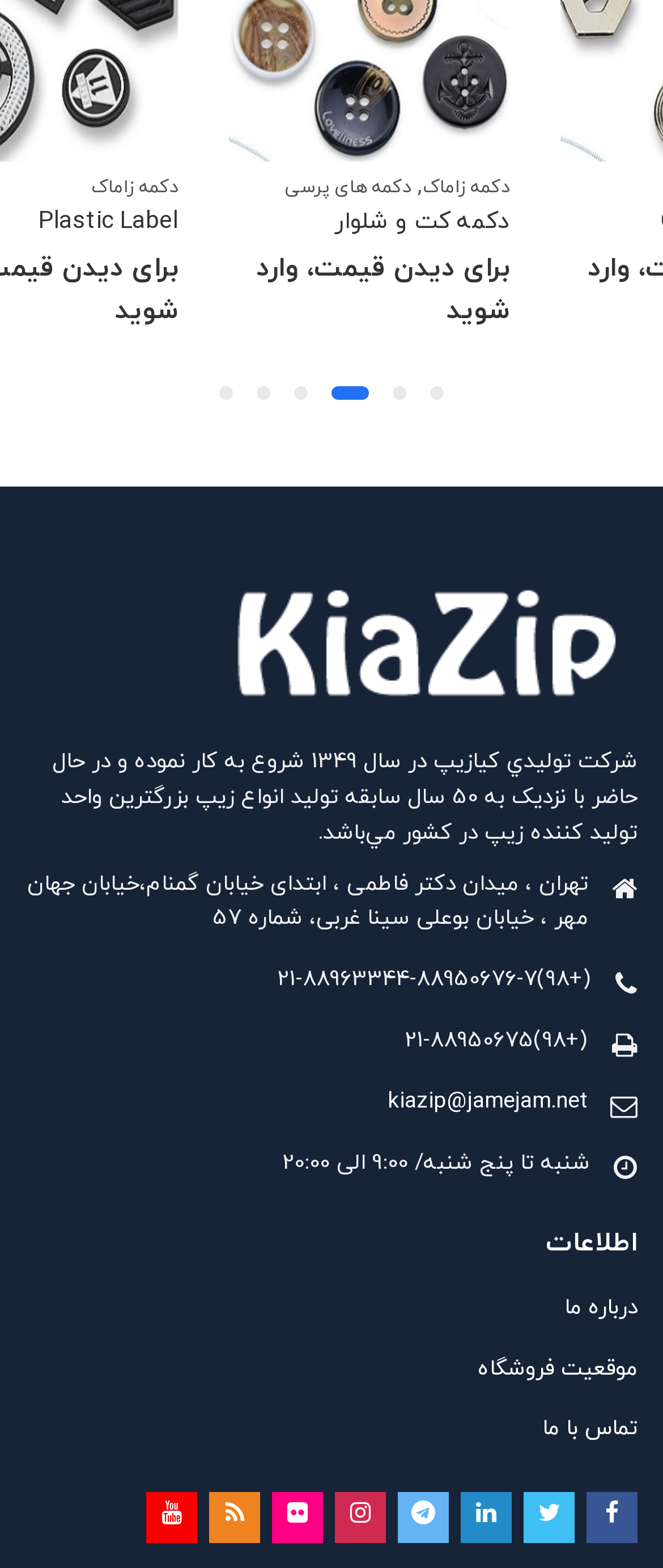What is the company's phone number?
Provide a well-explained and detailed answer to the question.

I found the company's phone number by looking at the static text that displays the contact information.